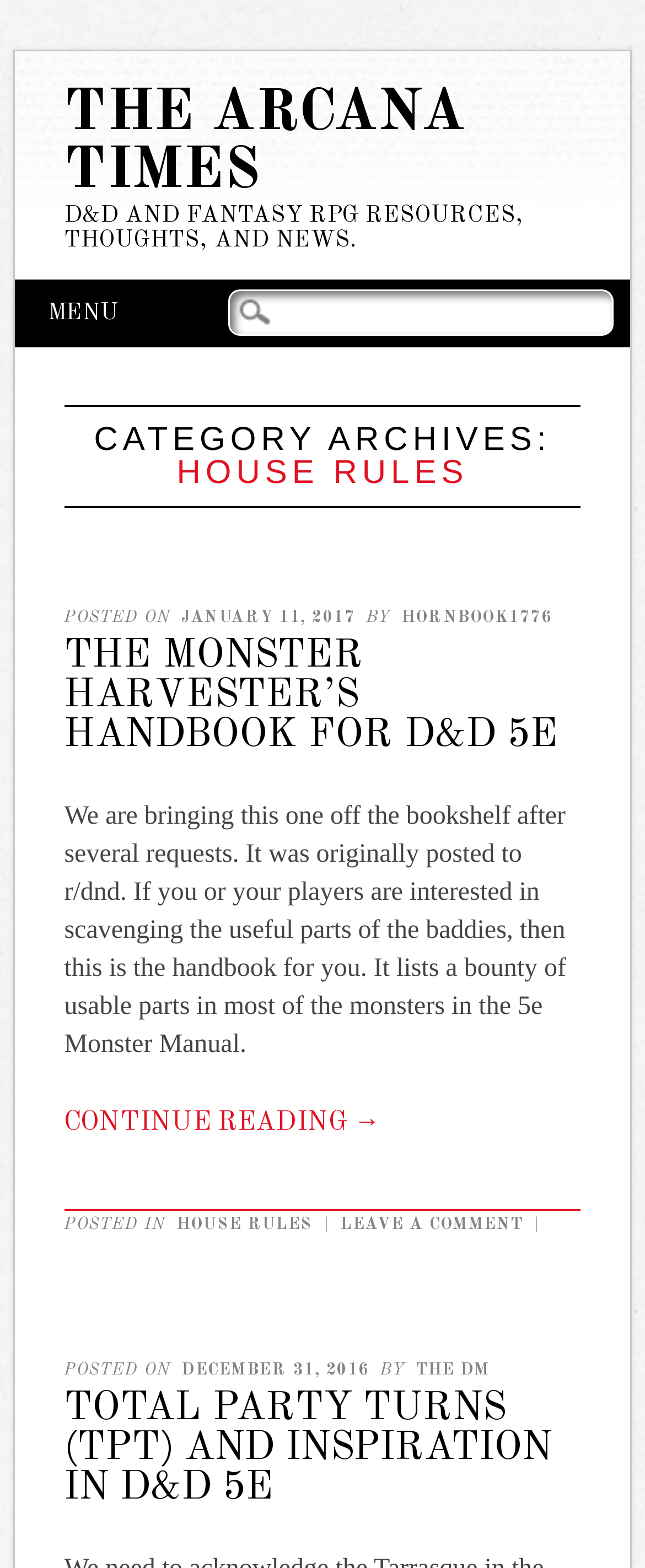Extract the bounding box coordinates for the UI element described as: "House Rules".

[0.266, 0.775, 0.493, 0.786]